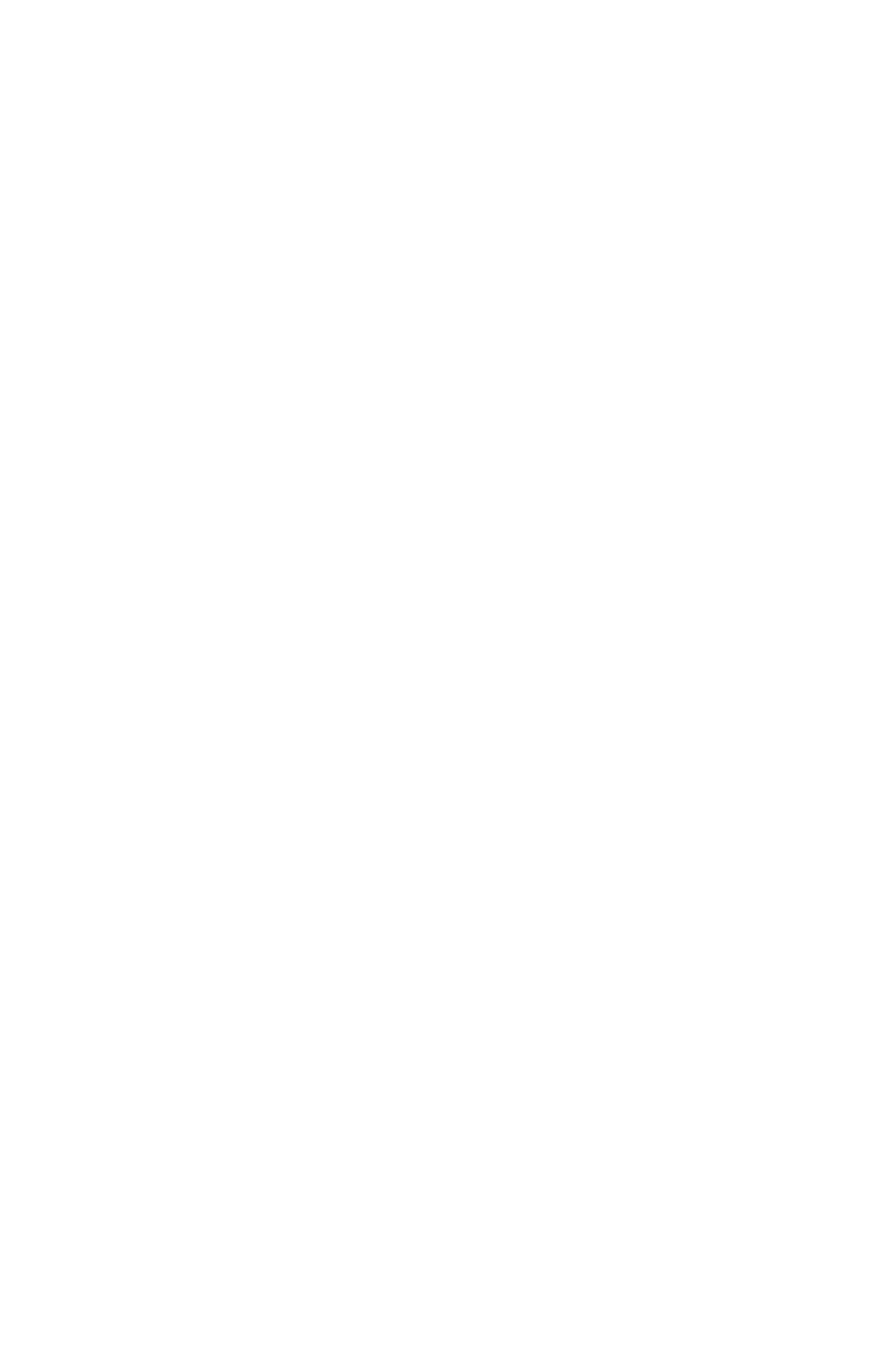From the element description: "here", extract the bounding box coordinates of the UI element. The coordinates should be expressed as four float numbers between 0 and 1, in the order [left, top, right, bottom].

[0.028, 0.87, 0.203, 0.936]